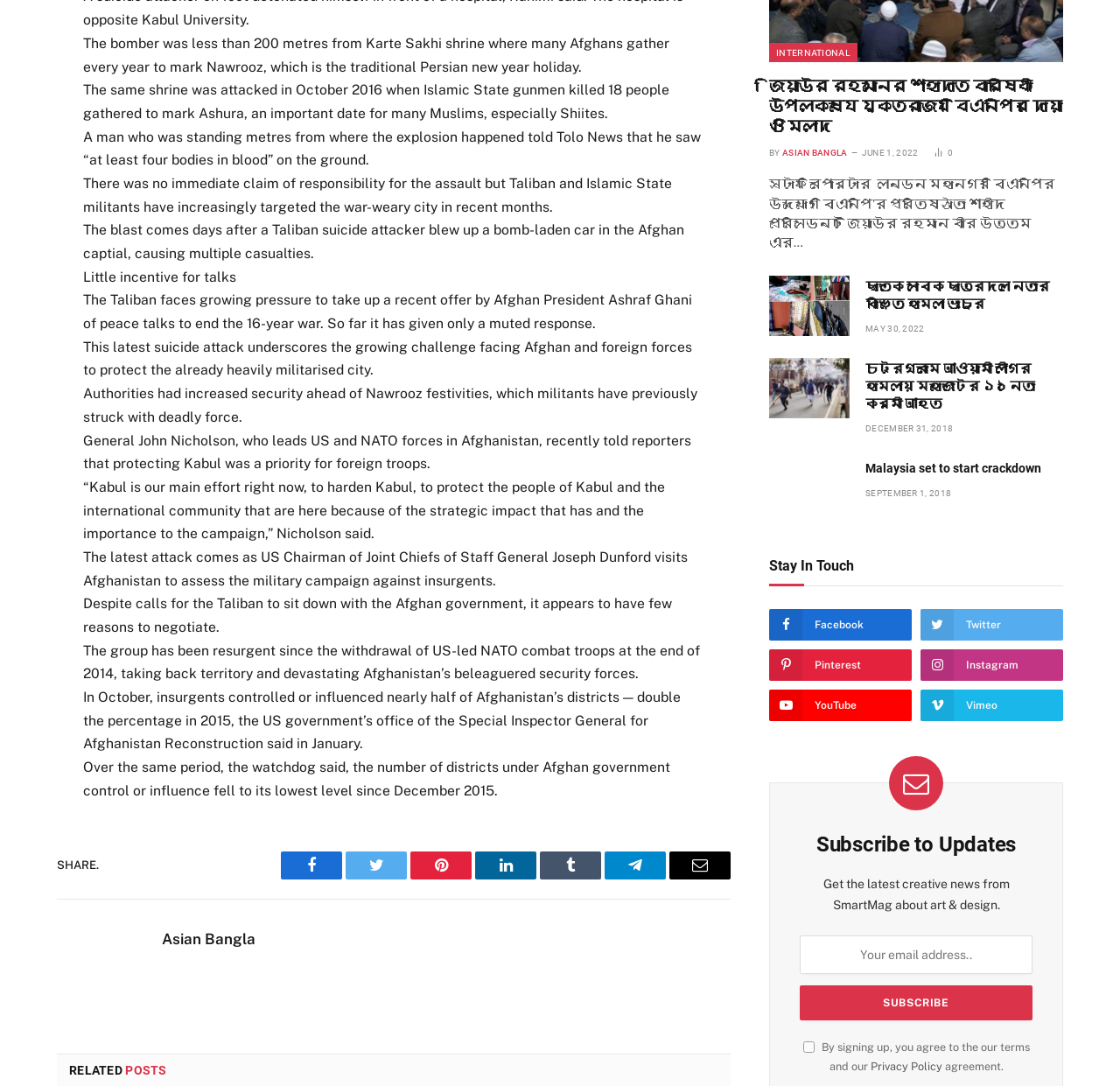What is the topic of the main article?
Give a one-word or short-phrase answer derived from the screenshot.

Suicide attack